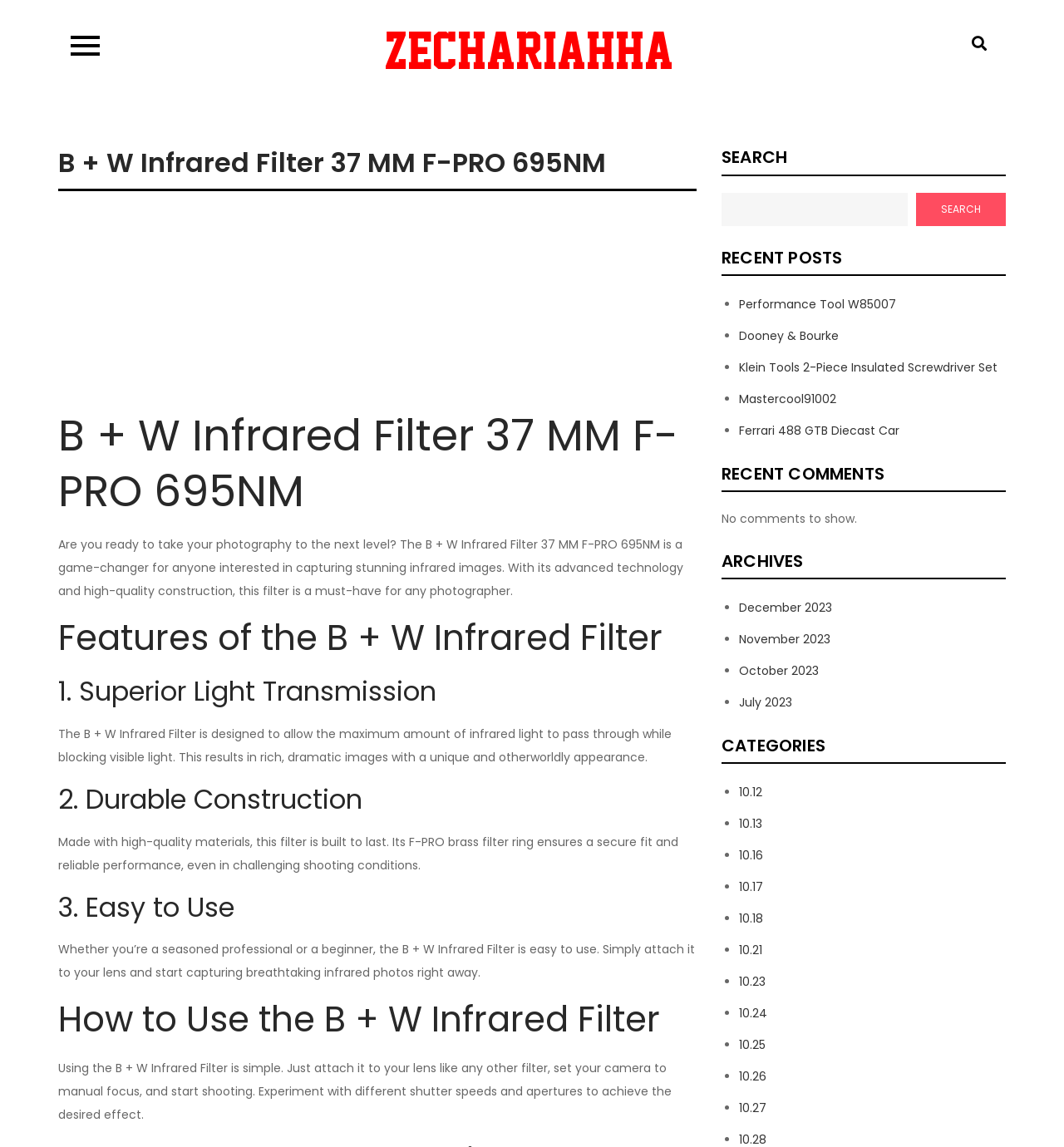Answer the question below with a single word or a brief phrase: 
How many recent posts are listed?

5